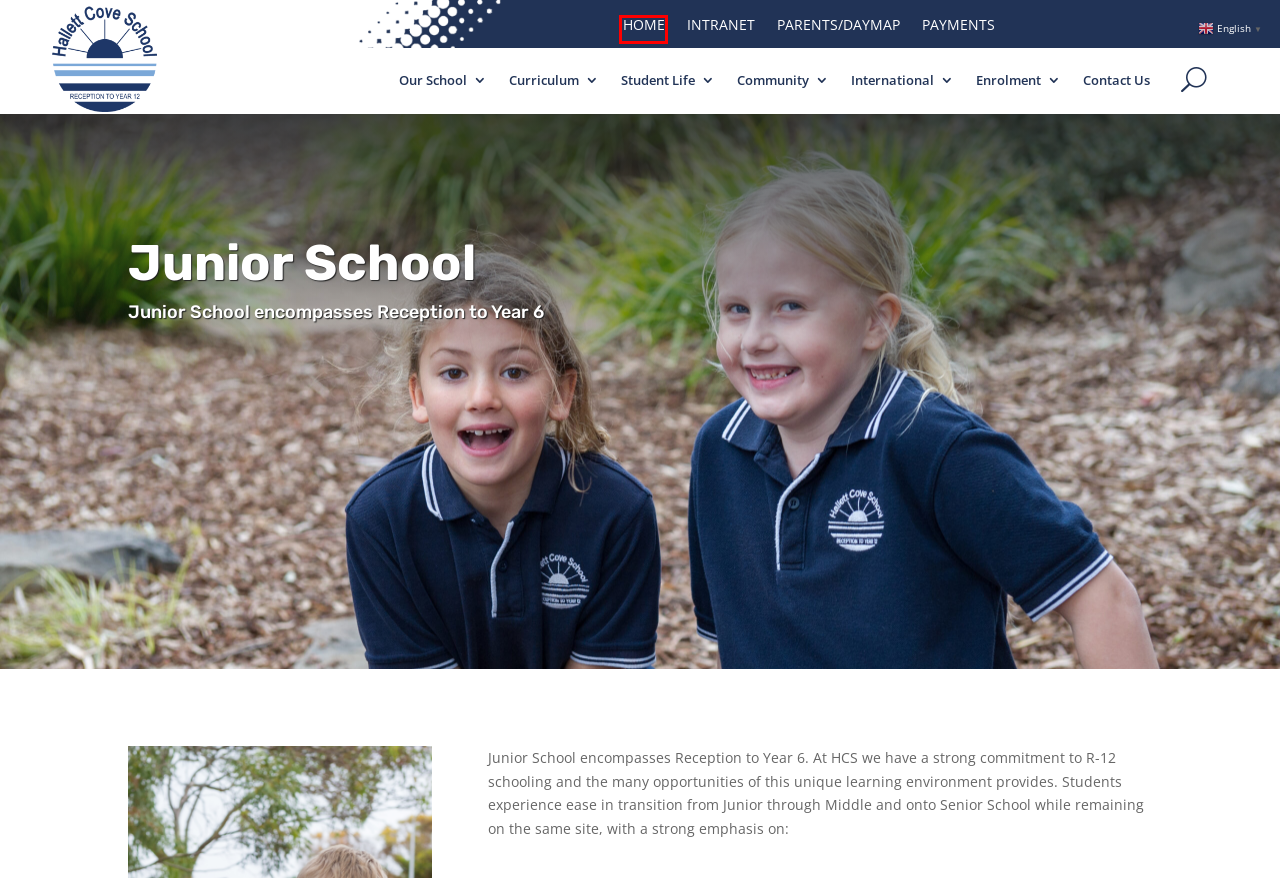Given a webpage screenshot with a red bounding box around a particular element, identify the best description of the new webpage that will appear after clicking on the element inside the red bounding box. Here are the candidates:
A. ParentPortal | Hallett Cove School R-12
B. Finance | Hallett Cove School R-12
C. Copyright and permission to use copyright material
D. Contact Us | Hallett Cove School R-12
E. Your privacy
F. School or preschool complaints
G. Hallett Cove School R-12 | Organisation | Respect | Personal Best | Caring | Listening
H. Disclaimer

G